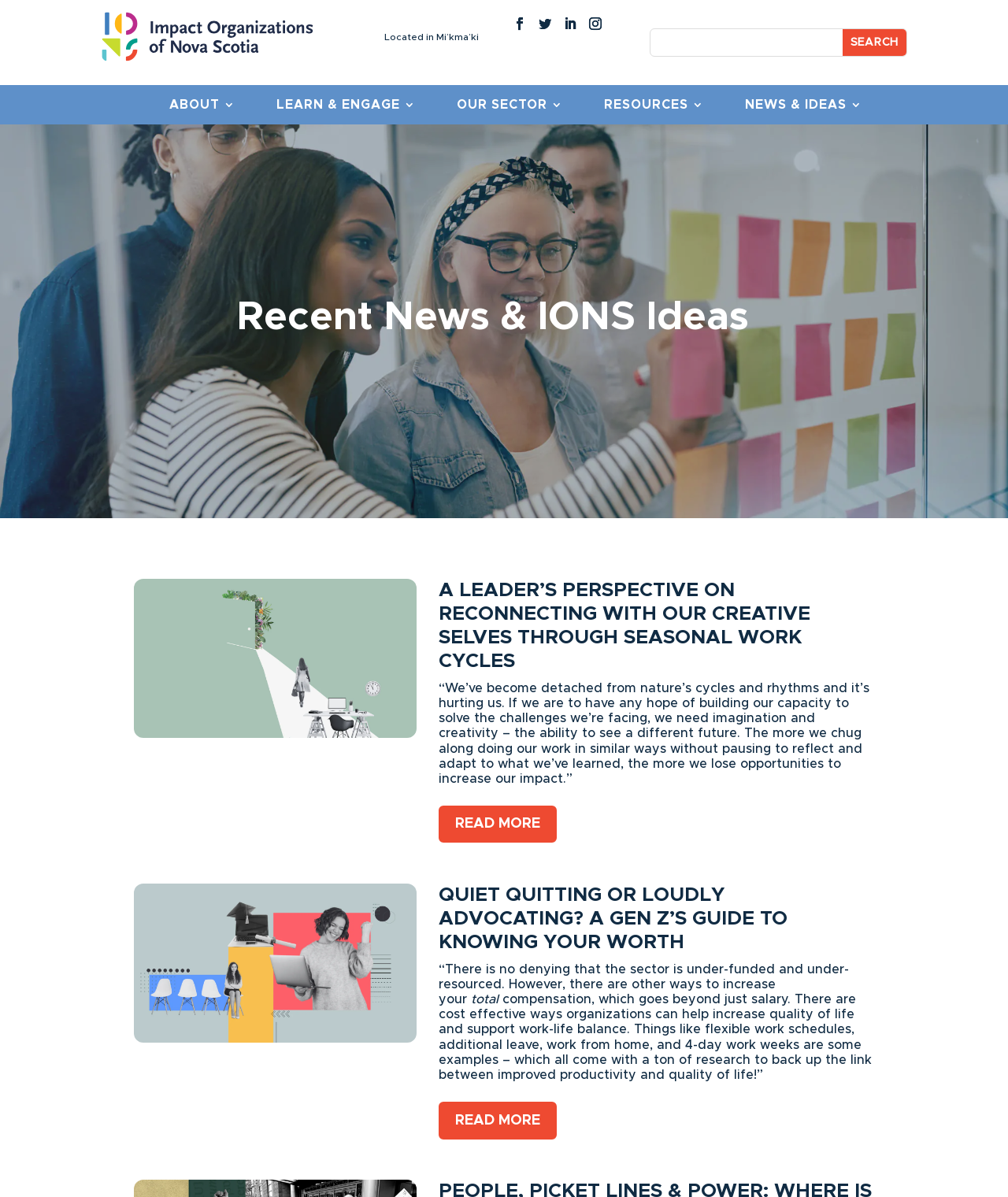Please answer the following question using a single word or phrase: 
What is the function of the search bar?

Search the website